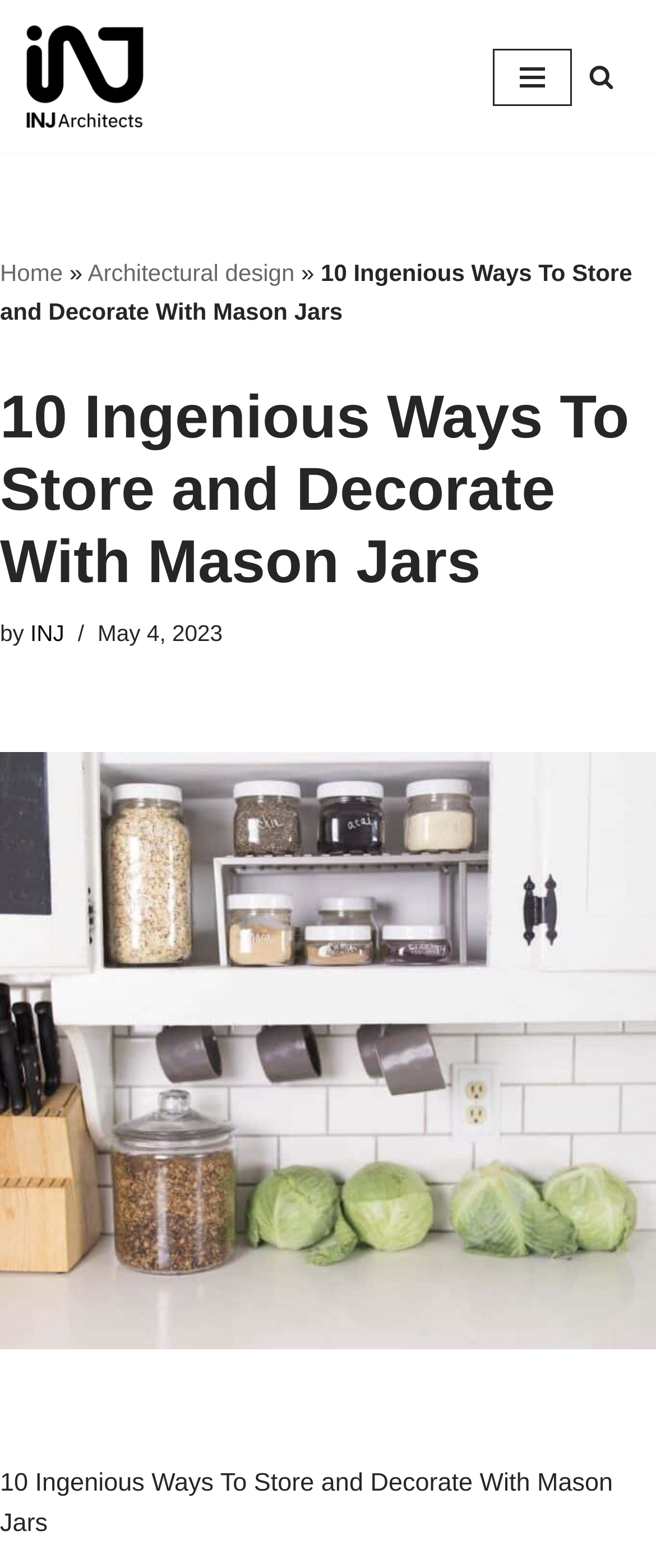What is the search function located at?
Answer the question with as much detail as you can, using the image as a reference.

I found the answer by looking at the link element with the text 'Search' which is located at the top right corner of the webpage, indicating that the search function is located there.